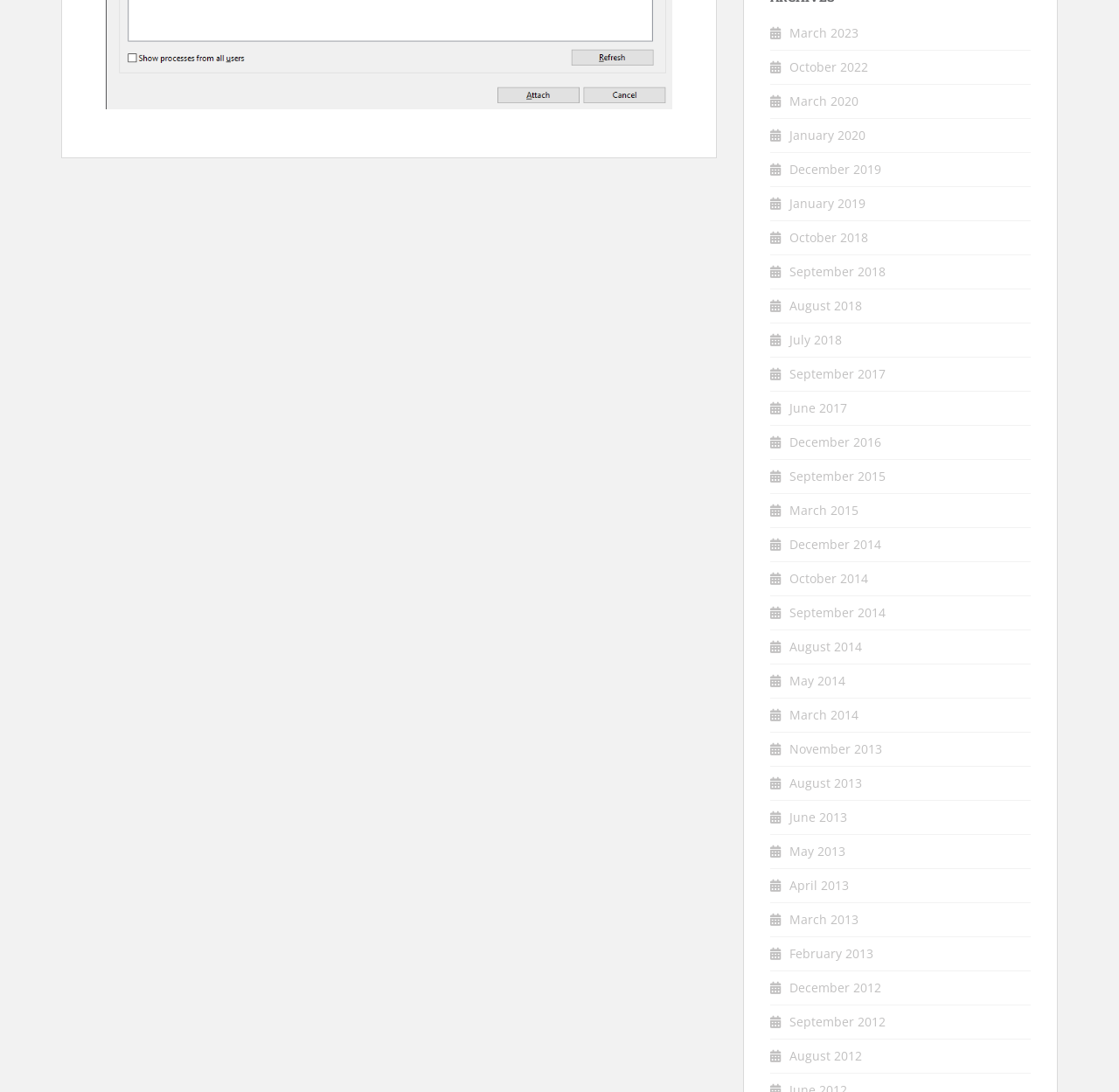Please provide a comprehensive response to the question below by analyzing the image: 
Are there any links for the year 2016?

I searched the list of links and found that there is a link for 'December 2016', which indicates that there are links for the year 2016.